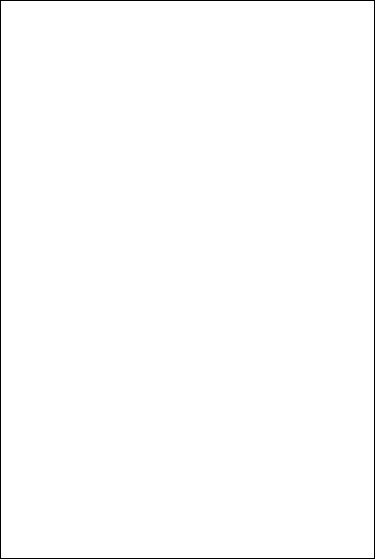Please reply with a single word or brief phrase to the question: 
What is the primary color of the canvas?

White